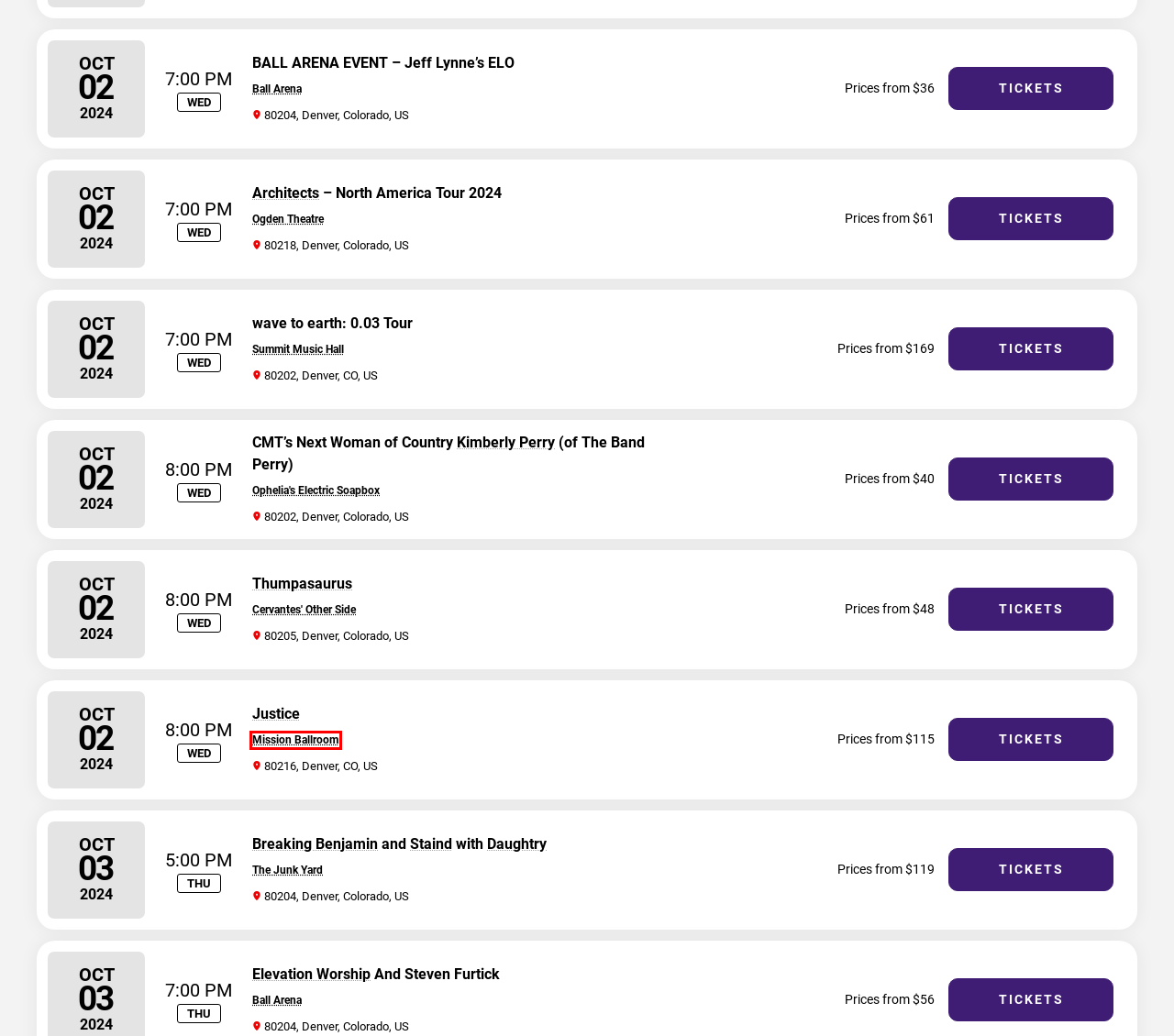Given a webpage screenshot featuring a red rectangle around a UI element, please determine the best description for the new webpage that appears after the element within the bounding box is clicked. The options are:
A. Ball Arena - Events & Tickets 2024/2025
B. Elevation Worship Tickets | Denver Events 2024/2025
C. Kimberly Perry Tickets | Denver Events 2024/2025
D. Mission Ballroom - Events & Tickets 2024/2025
E. Breaking Benjamin and Staind with Daughtry - Denver Events
F. Thumpasaurus Tickets | Denver Events 2024/2025
G. Thumpasaurus - Denver Events
H. Breaking Benjamin Tickets | Denver Events 2024/2025

D